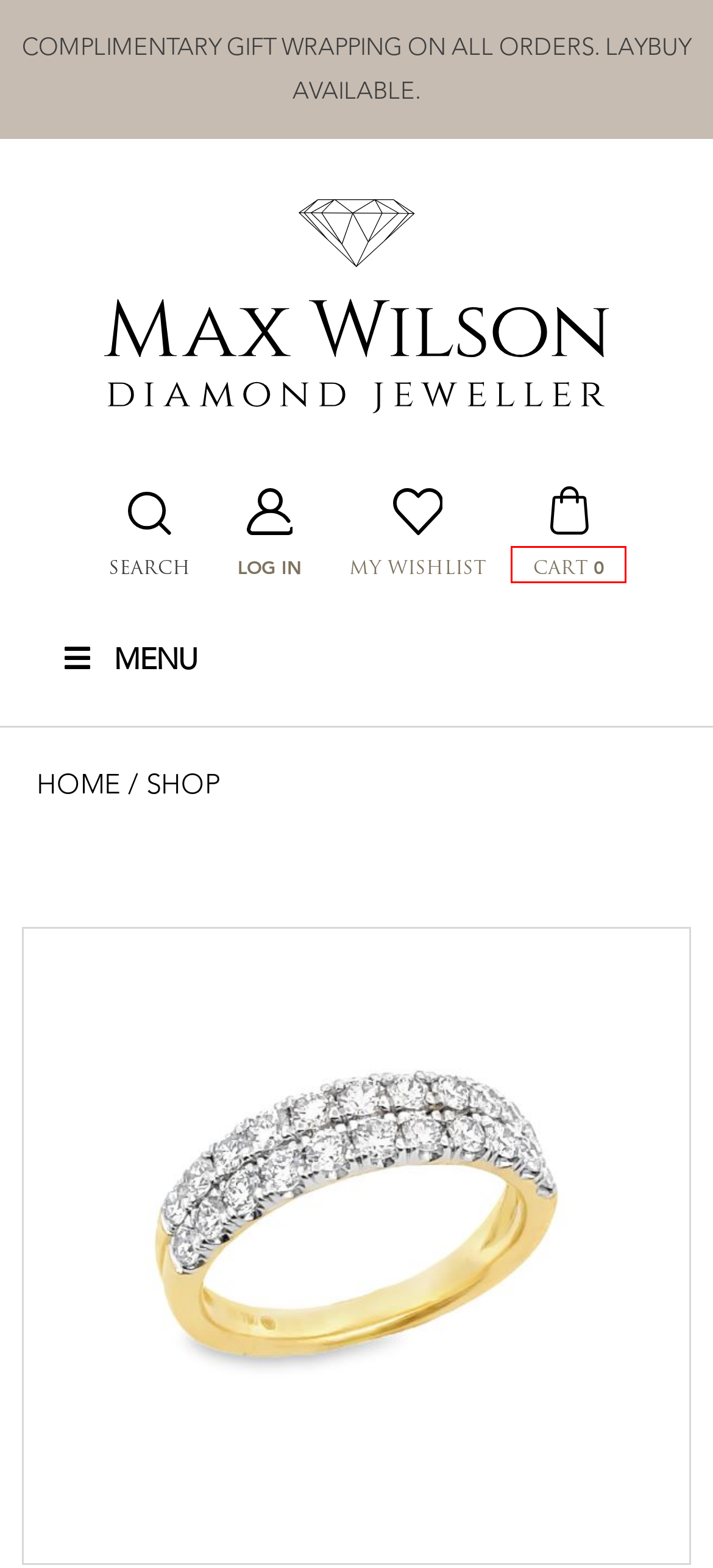A screenshot of a webpage is given, featuring a red bounding box around a UI element. Please choose the webpage description that best aligns with the new webpage after clicking the element in the bounding box. These are the descriptions:
A. Cart - Max Wilson Diamond Jeweller, Diamond ring specialists.
B. 9ct studs 4mm - Max Wilson Diamond Jewellers
C. Wishlist - Max Wilson Diamond Jeweller, Diamond ring specialists.
D. My account - Max Wilson Diamond Jeweller, Diamond ring specialists.
E. Valuations - Max Wilson Diamond Jewellers
F. Diamond Jeweller NZ | Diamond Jeweller | MW Diamond Jeweller
G. Workshop & Repair - Max Wilson Diamond Jewellers
H. Tax Free Services - Max Wilson Diamond Jewellers

A